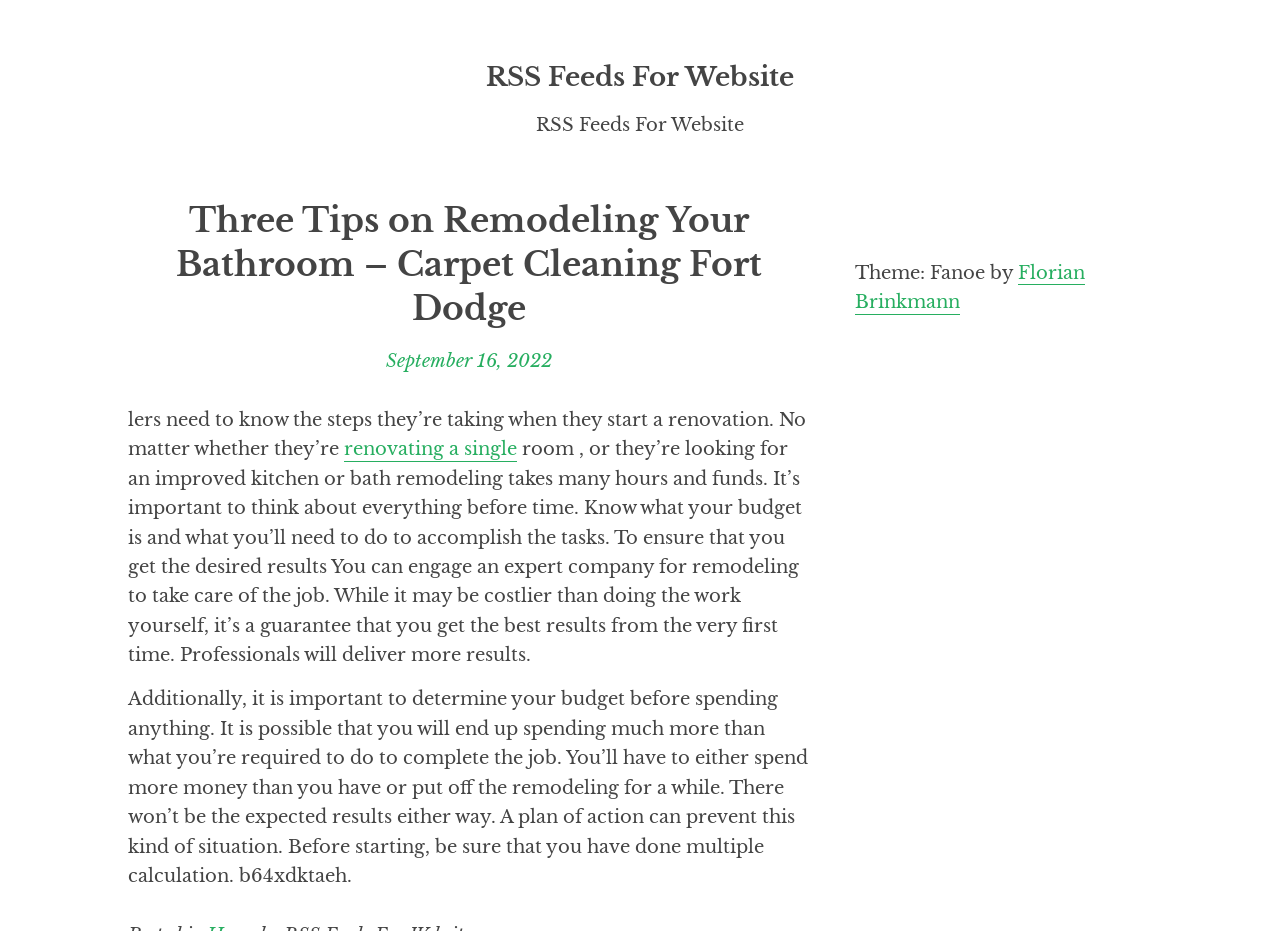Calculate the bounding box coordinates of the UI element given the description: "RSS Feeds For Website".

[0.38, 0.064, 0.62, 0.101]